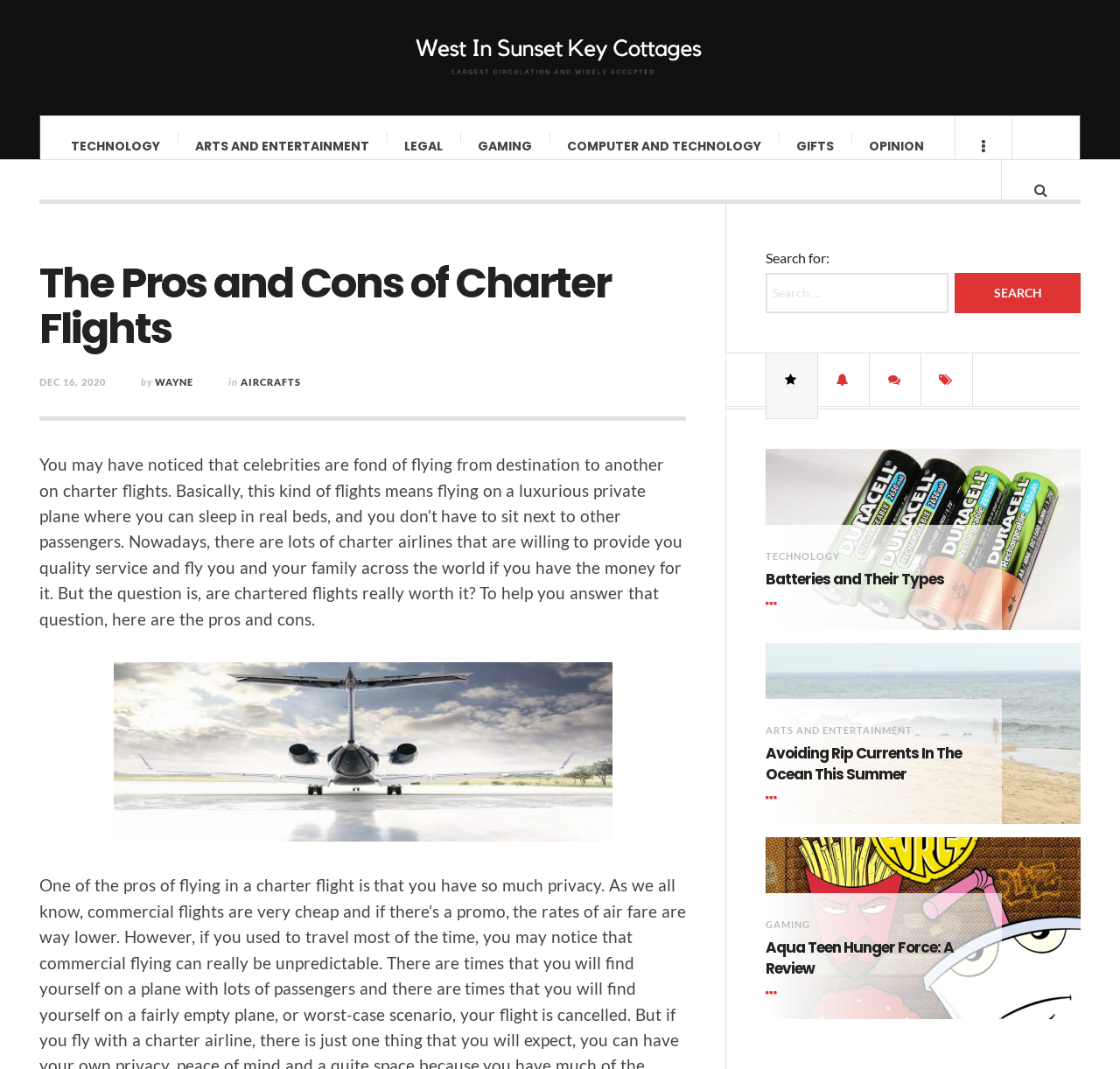Please locate the bounding box coordinates of the element's region that needs to be clicked to follow the instruction: "Click on the 'West In Sunset Key Cottages' link". The bounding box coordinates should be provided as four float numbers between 0 and 1, i.e., [left, top, right, bottom].

[0.371, 0.025, 0.629, 0.081]